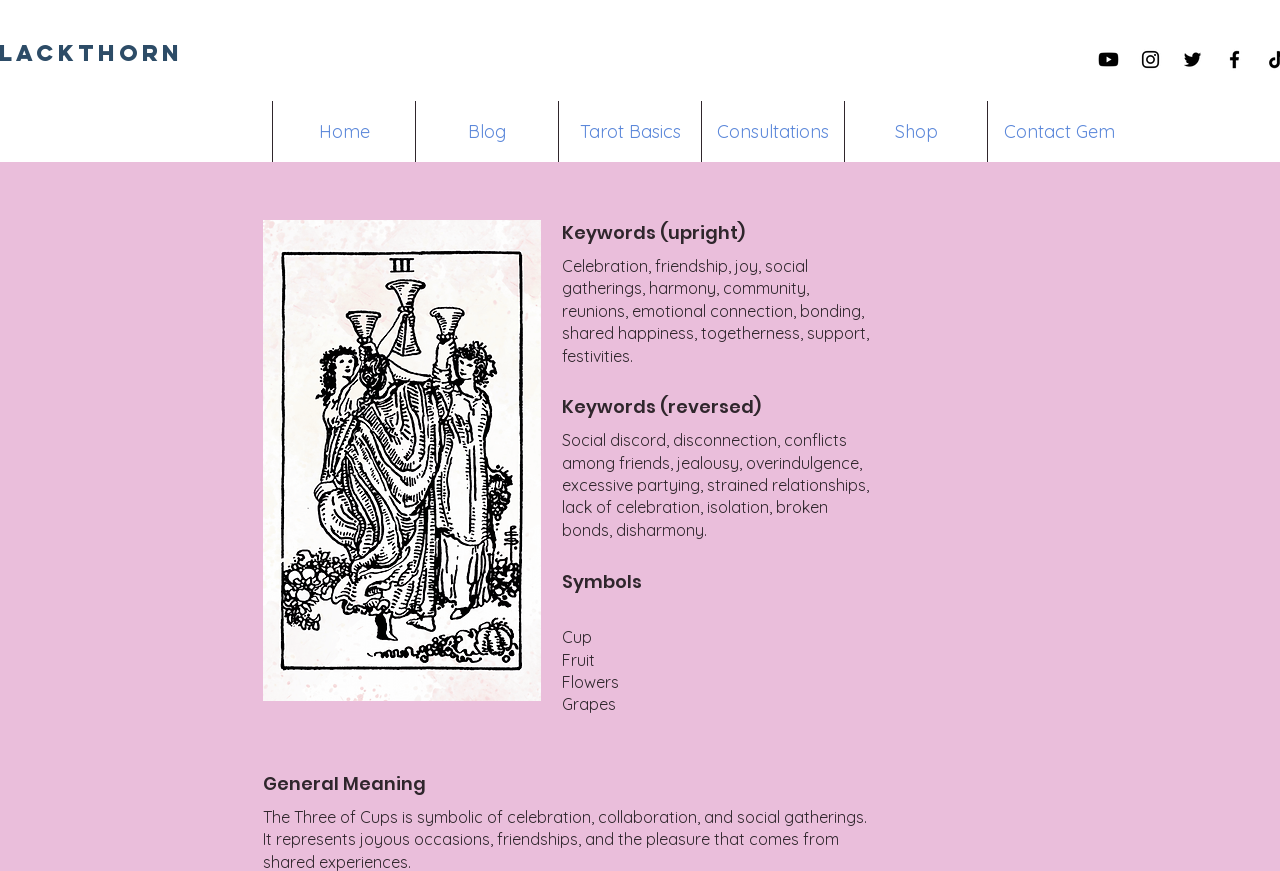Find the bounding box coordinates of the clickable region needed to perform the following instruction: "Go to Home". The coordinates should be provided as four float numbers between 0 and 1, i.e., [left, top, right, bottom].

[0.212, 0.116, 0.324, 0.186]